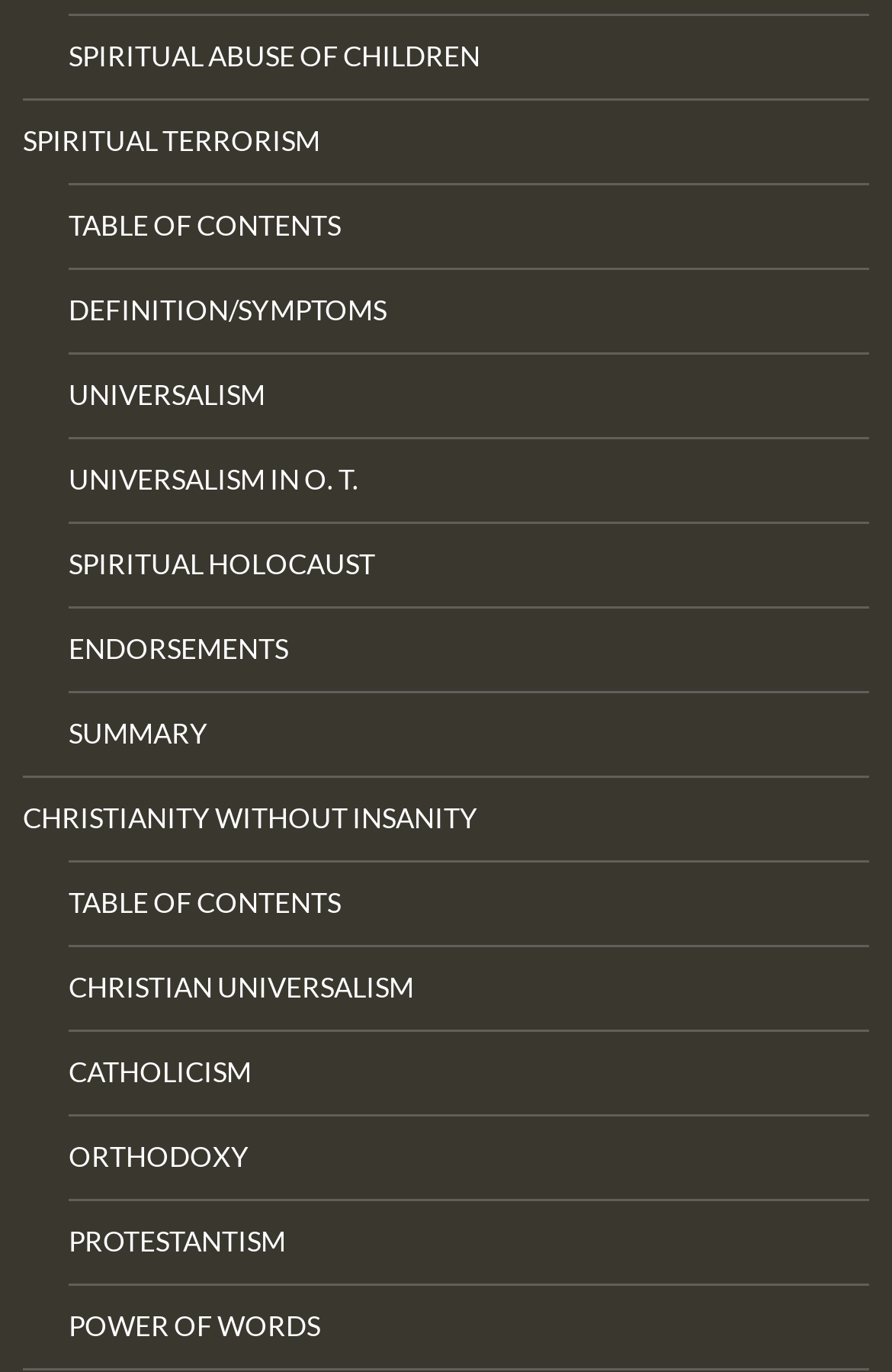What is the last topic listed on the webpage?
Answer with a single word or short phrase according to what you see in the image.

POWER OF WORDS